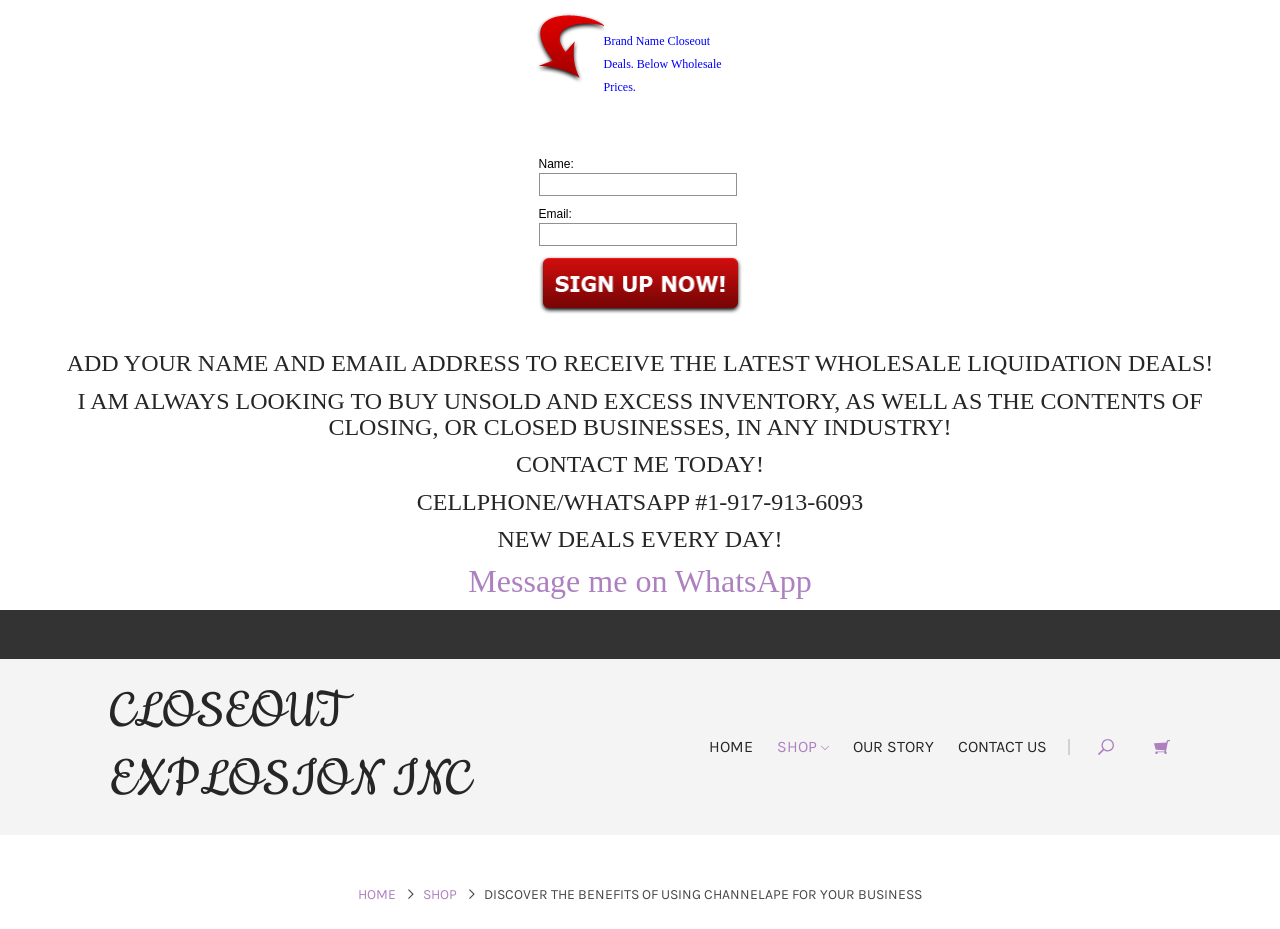Please predict the bounding box coordinates of the element's region where a click is necessary to complete the following instruction: "Message on WhatsApp". The coordinates should be represented by four float numbers between 0 and 1, i.e., [left, top, right, bottom].

[0.366, 0.606, 0.634, 0.644]